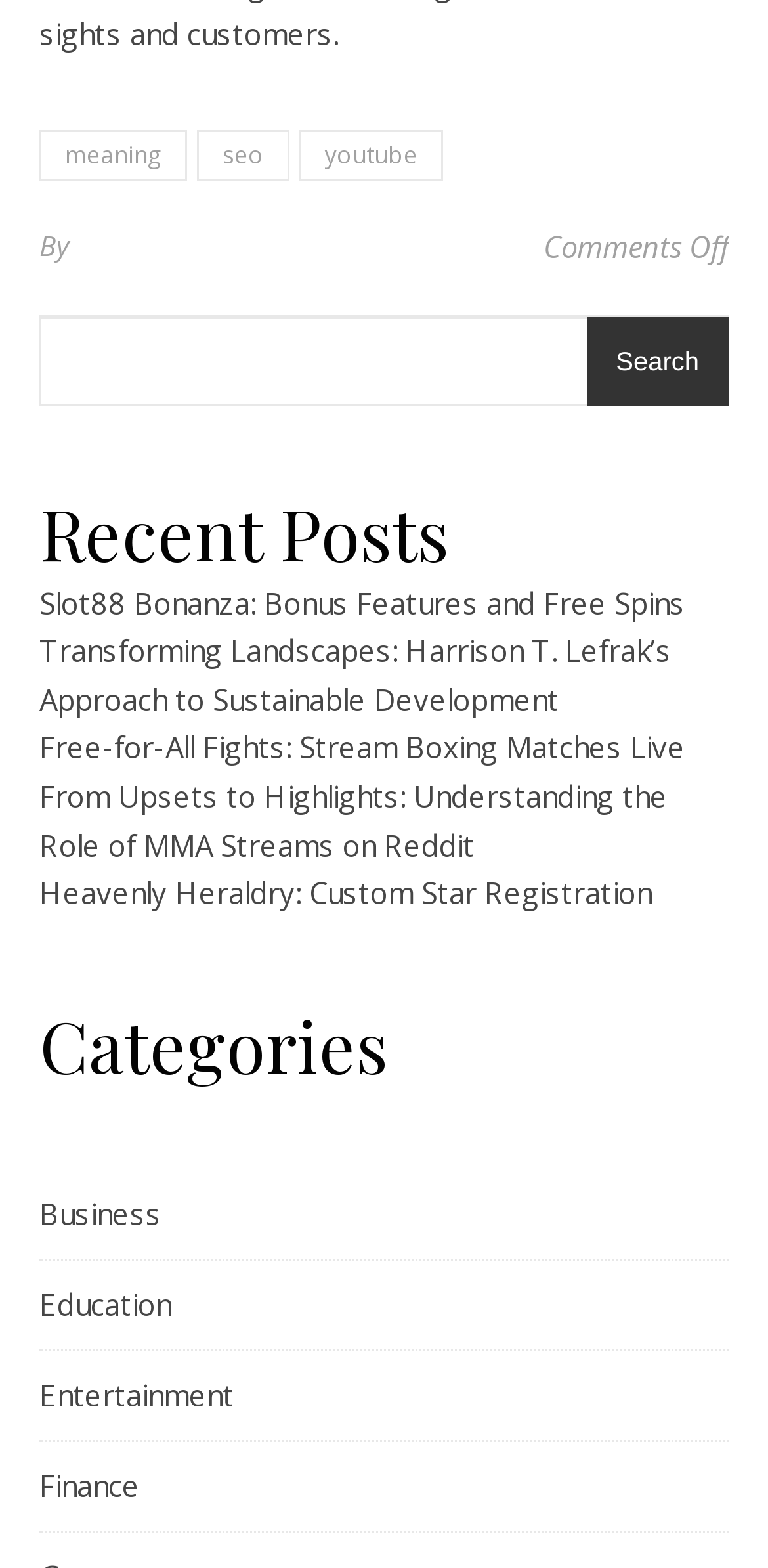Please find the bounding box coordinates in the format (top-left x, top-left y, bottom-right x, bottom-right y) for the given element description. Ensure the coordinates are floating point numbers between 0 and 1. Description: meaning

[0.051, 0.082, 0.244, 0.115]